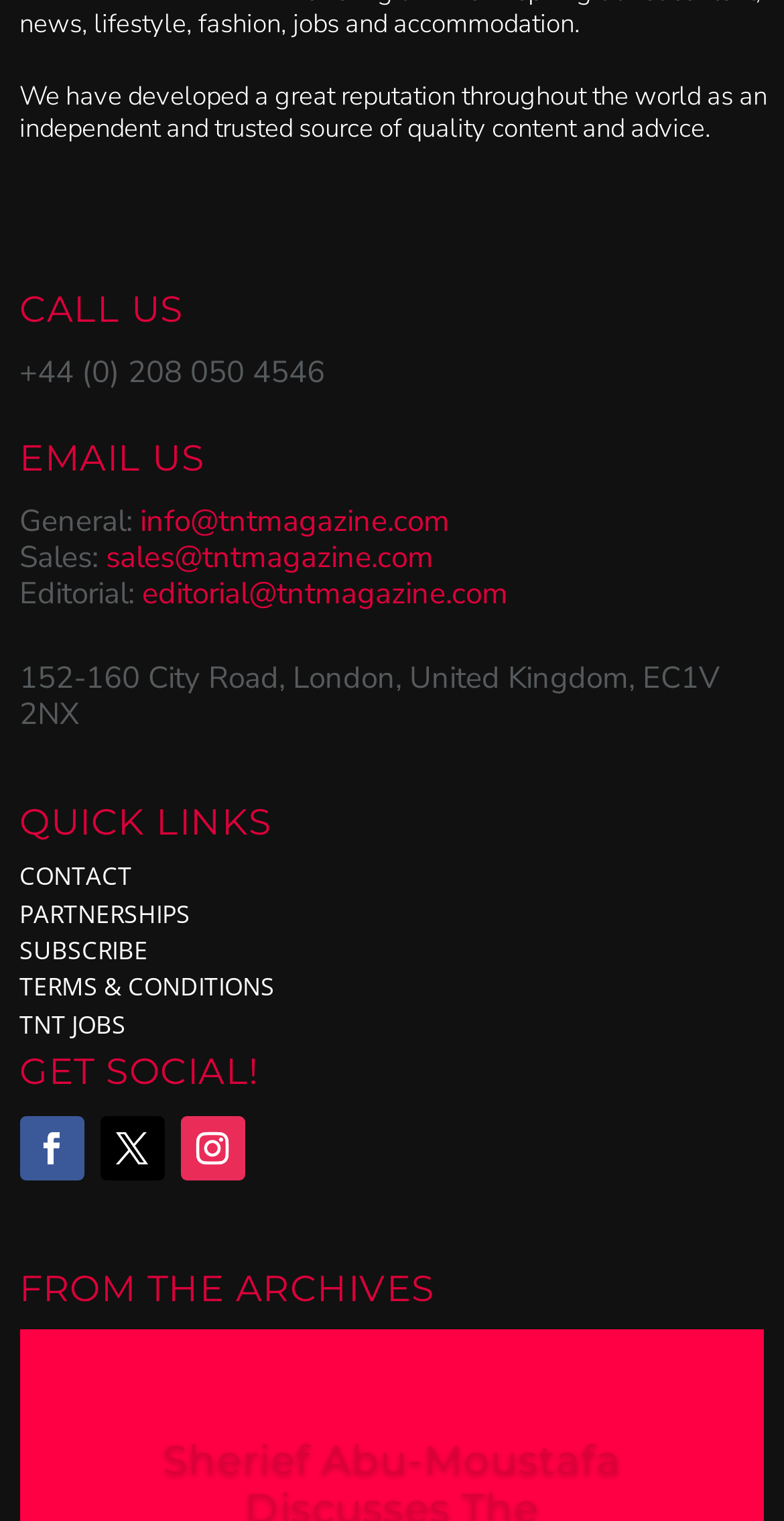Utilize the details in the image to thoroughly answer the following question: What are the social media platforms available?

The social media platforms are mentioned in the 'GET SOCIAL!' section, which is located below the 'QUICK LINKS' section. There are three social media platforms available, represented by icons.